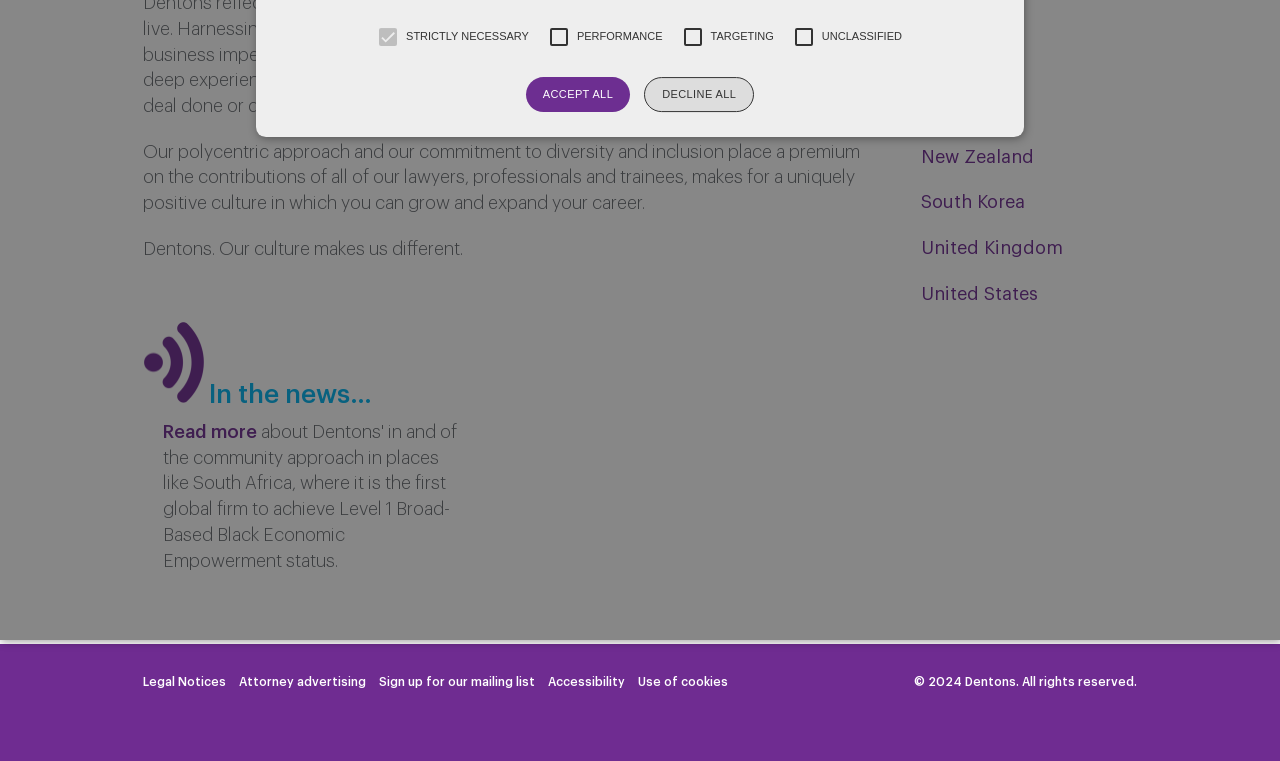Calculate the bounding box coordinates for the UI element based on the following description: "Use of cookies". Ensure the coordinates are four float numbers between 0 and 1, i.e., [left, top, right, bottom].

[0.498, 0.889, 0.569, 0.904]